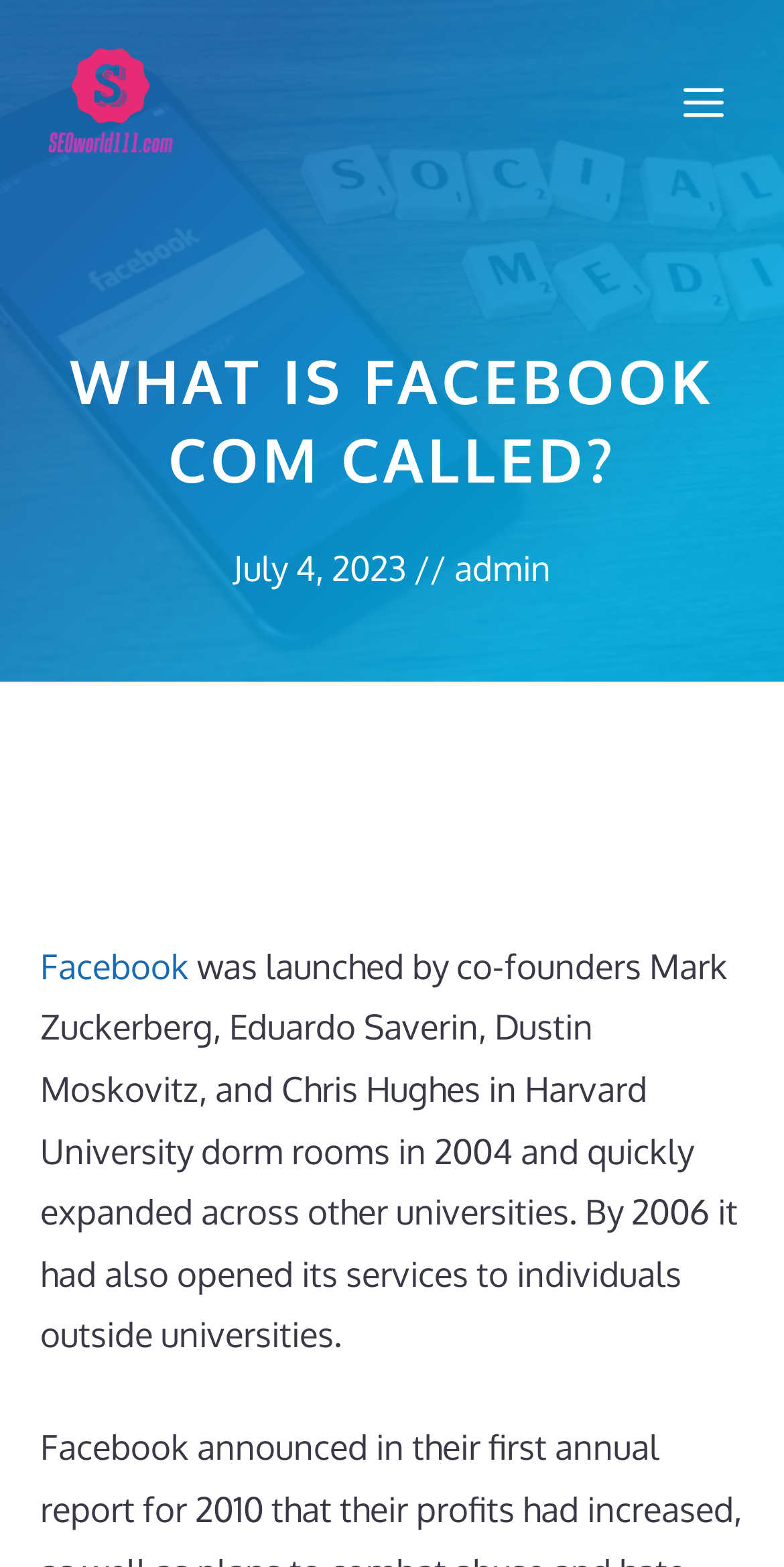Give a one-word or phrase response to the following question: What is the name of the website?

SEOworld111